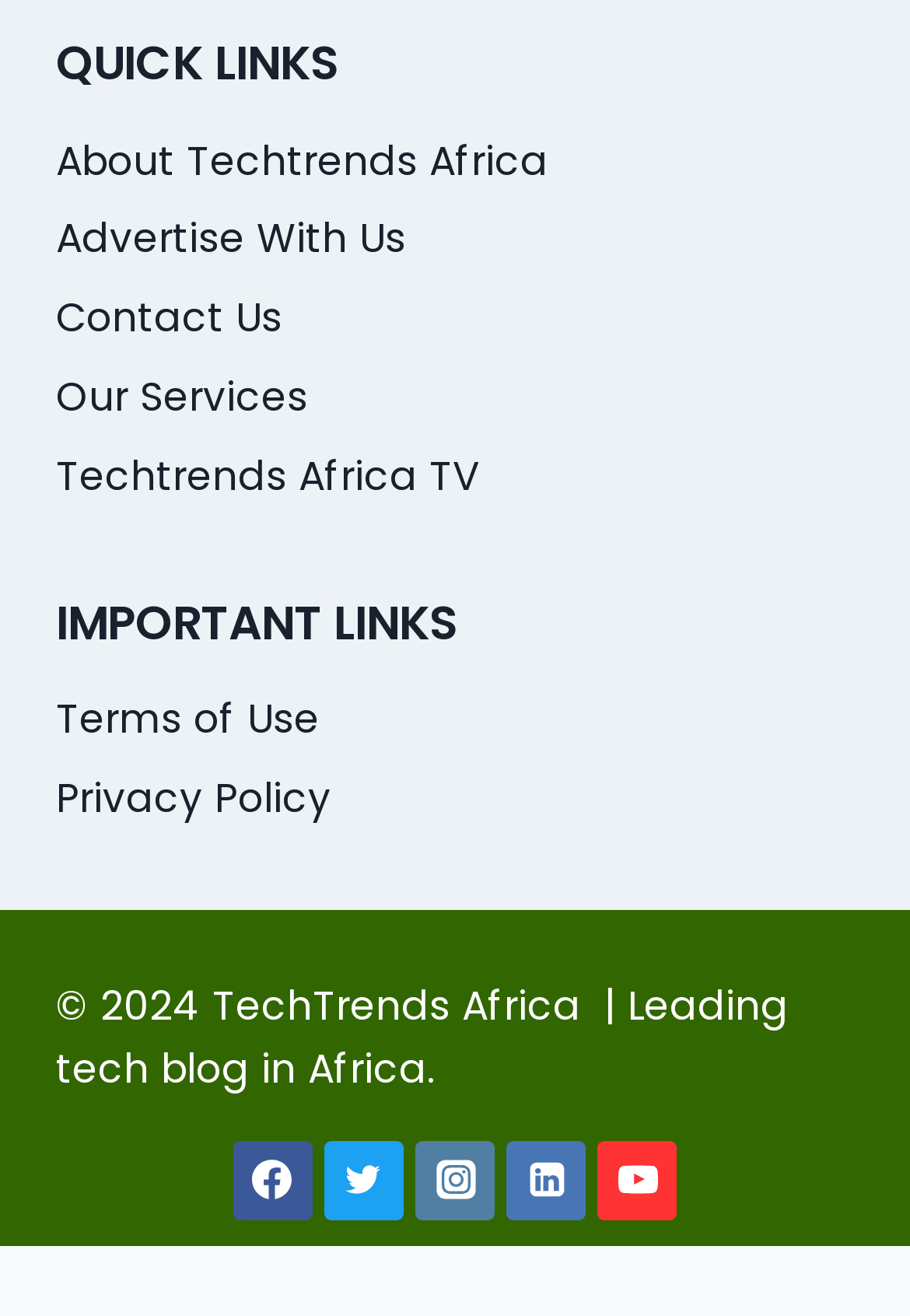Identify the bounding box coordinates for the element you need to click to achieve the following task: "Go to Vegas303". The coordinates must be four float values ranging from 0 to 1, formatted as [left, top, right, bottom].

None